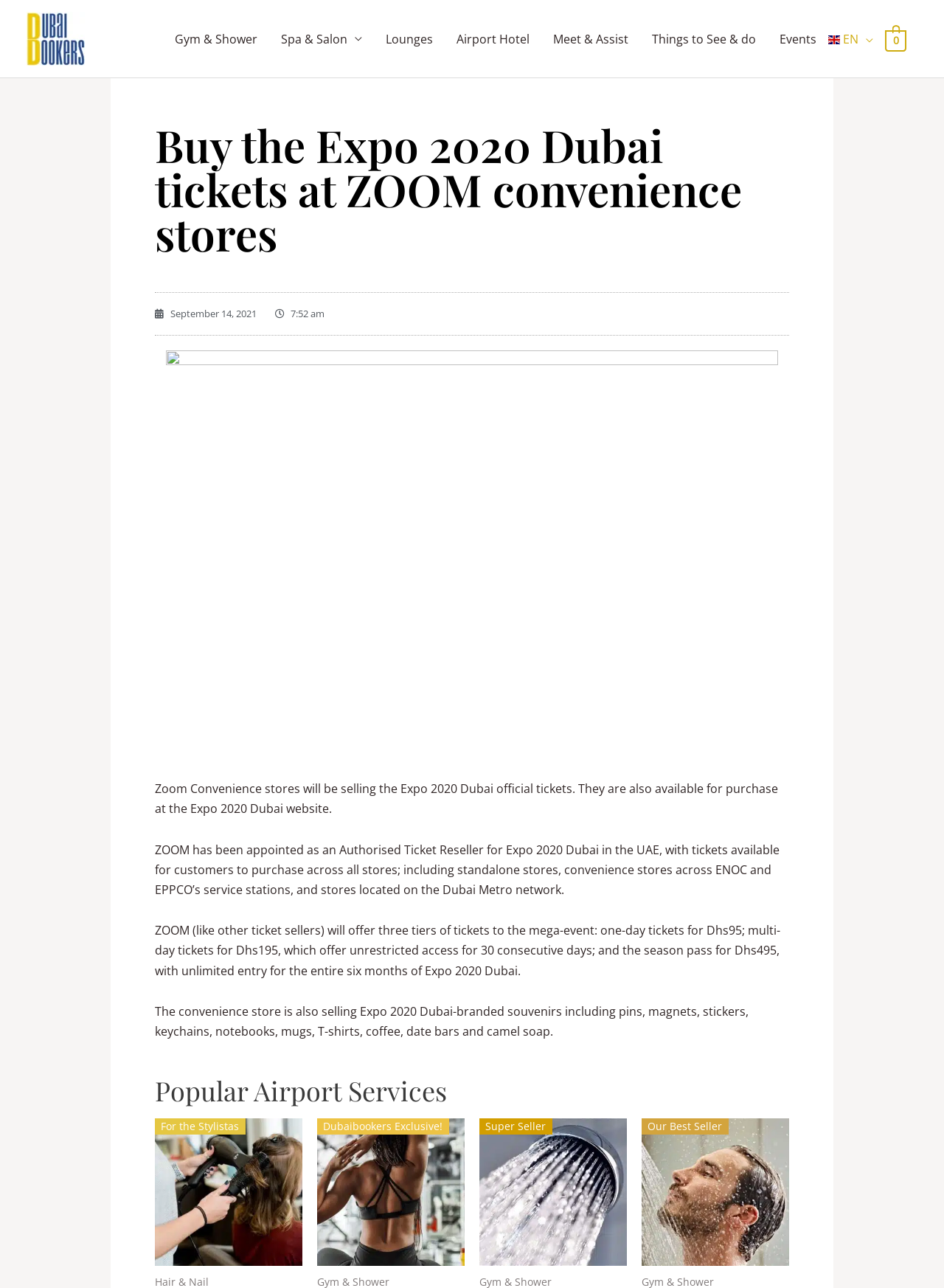Can you find the bounding box coordinates for the element to click on to achieve the instruction: "View Shopping Cart"?

[0.938, 0.024, 0.96, 0.037]